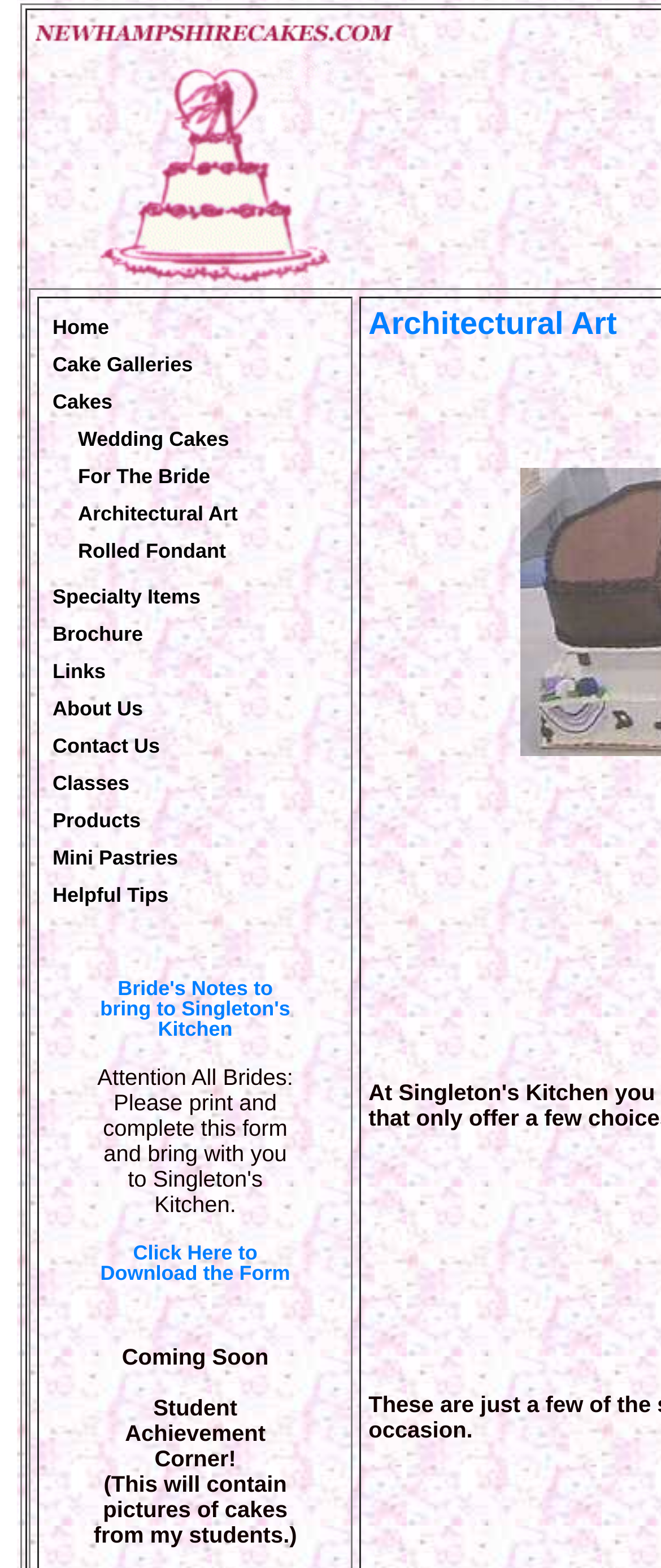Given the element description "For The Bride", identify the bounding box of the corresponding UI element.

[0.118, 0.296, 0.318, 0.311]